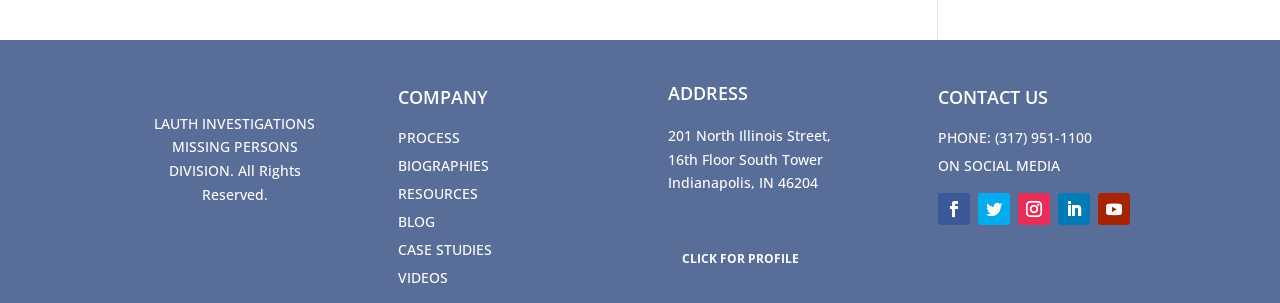What is the phone number of the company?
Can you provide a detailed and comprehensive answer to the question?

The phone number of the company can be found in the link elements with bounding box coordinates [0.777, 0.111, 0.781, 0.174] and [0.781, 0.111, 0.853, 0.174].